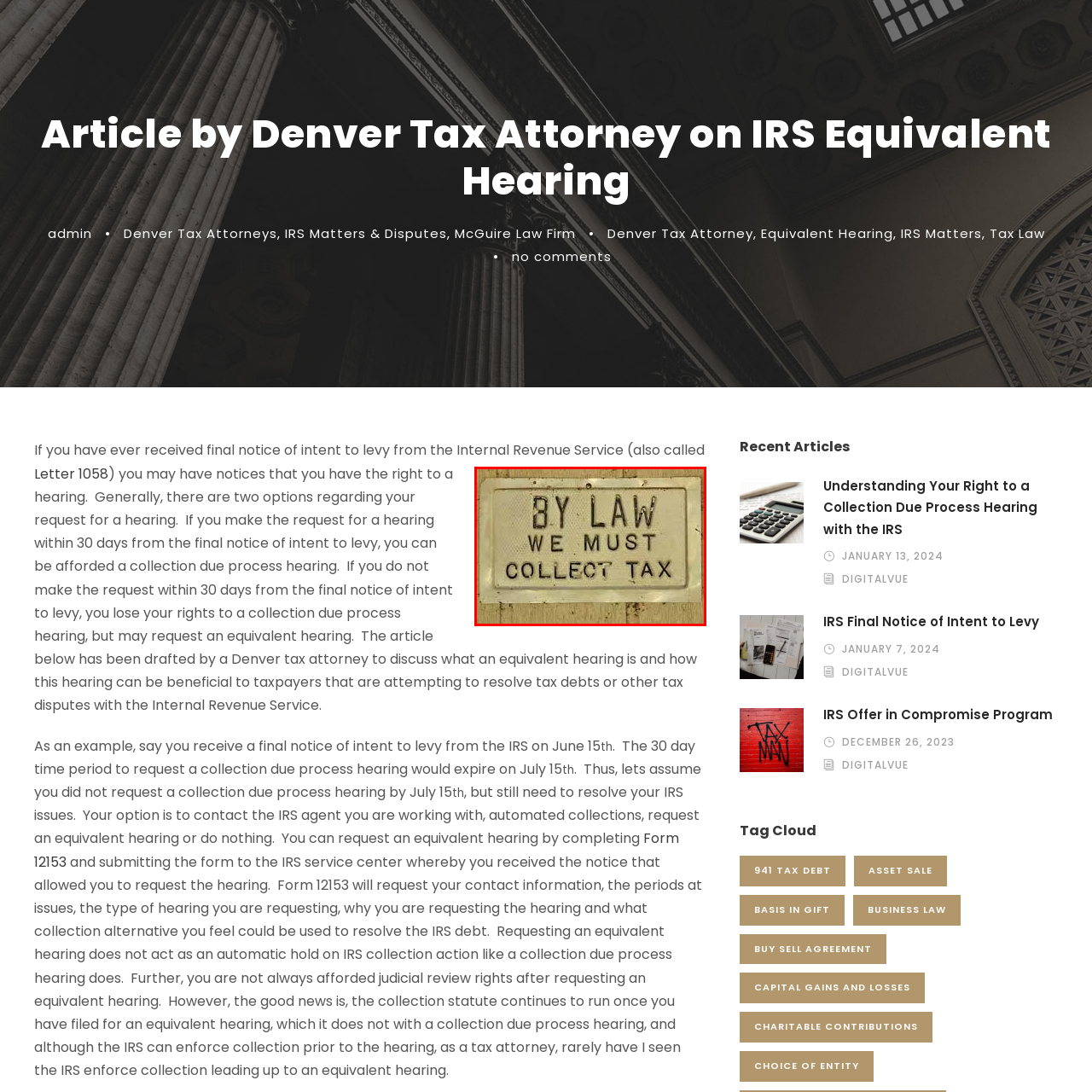Please analyze the elements within the red highlighted area in the image and provide a comprehensive answer to the following question: What is the purpose of the sign?

The purpose of the sign is to remind about tax responsibilities because the caption suggests that the sign has been mounted in a public space, serving as a reminder to the community about tax responsibilities, and the context provided by the surrounding content indicates a discussion surrounding tax laws.